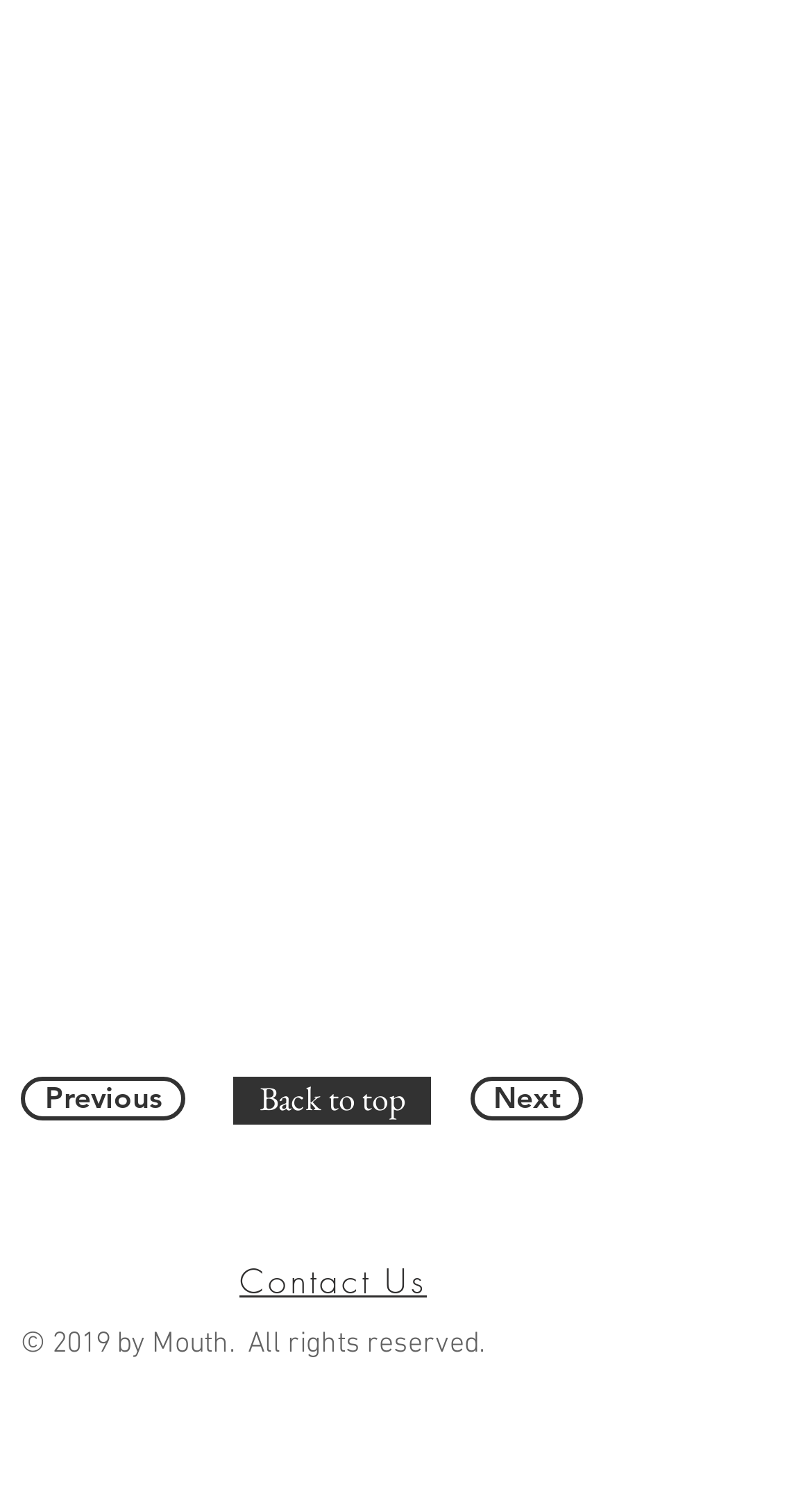What is the main topic of the section?
Based on the image, please offer an in-depth response to the question.

The heading 'Contact Us' suggests that the main topic of the section is related to contacting the website or organization, and the link 'Contact Us' provides a way to do so.